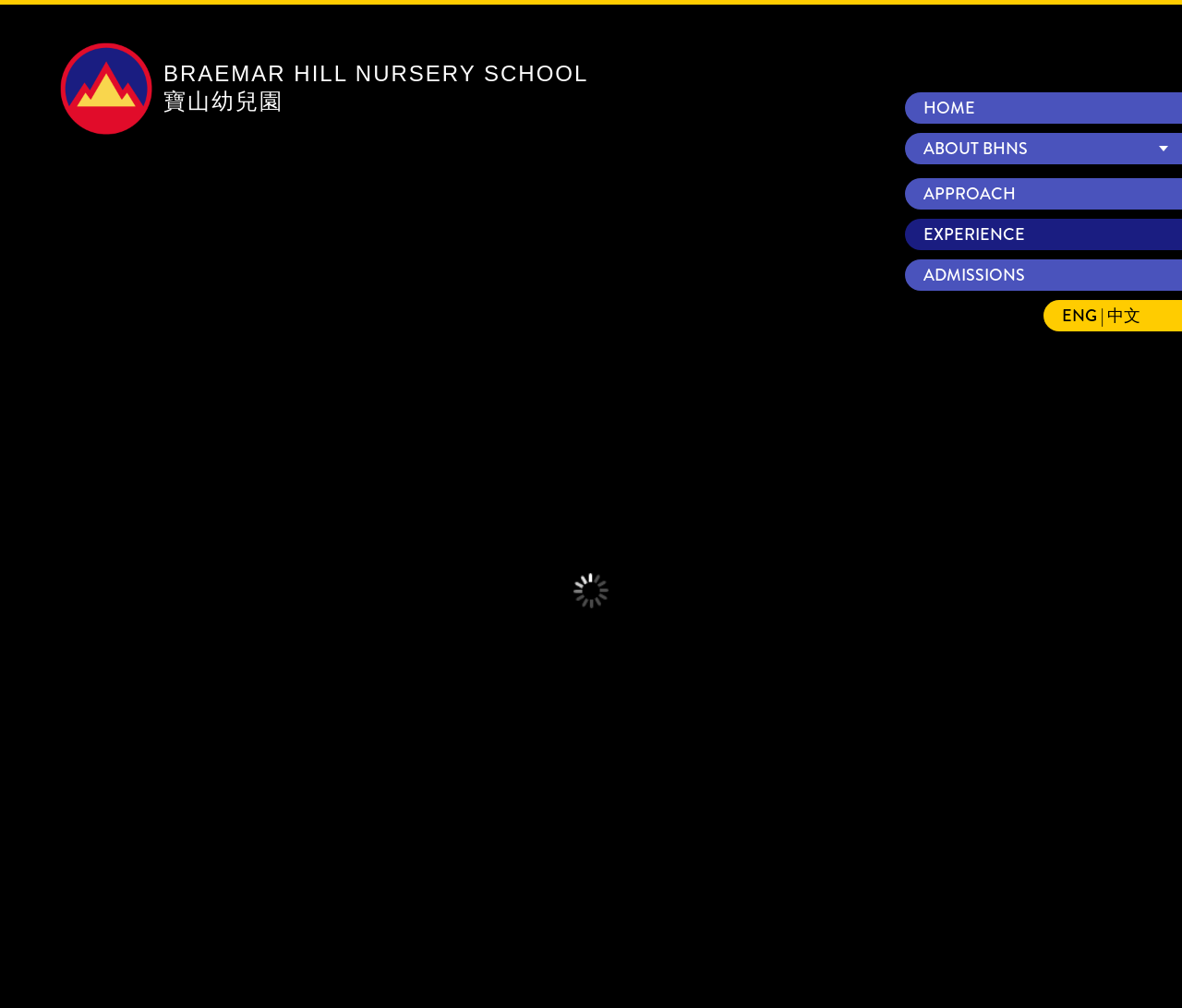Locate the bounding box coordinates of the area to click to fulfill this instruction: "go to home page". The bounding box should be presented as four float numbers between 0 and 1, in the order [left, top, right, bottom].

[0.766, 0.092, 1.0, 0.123]